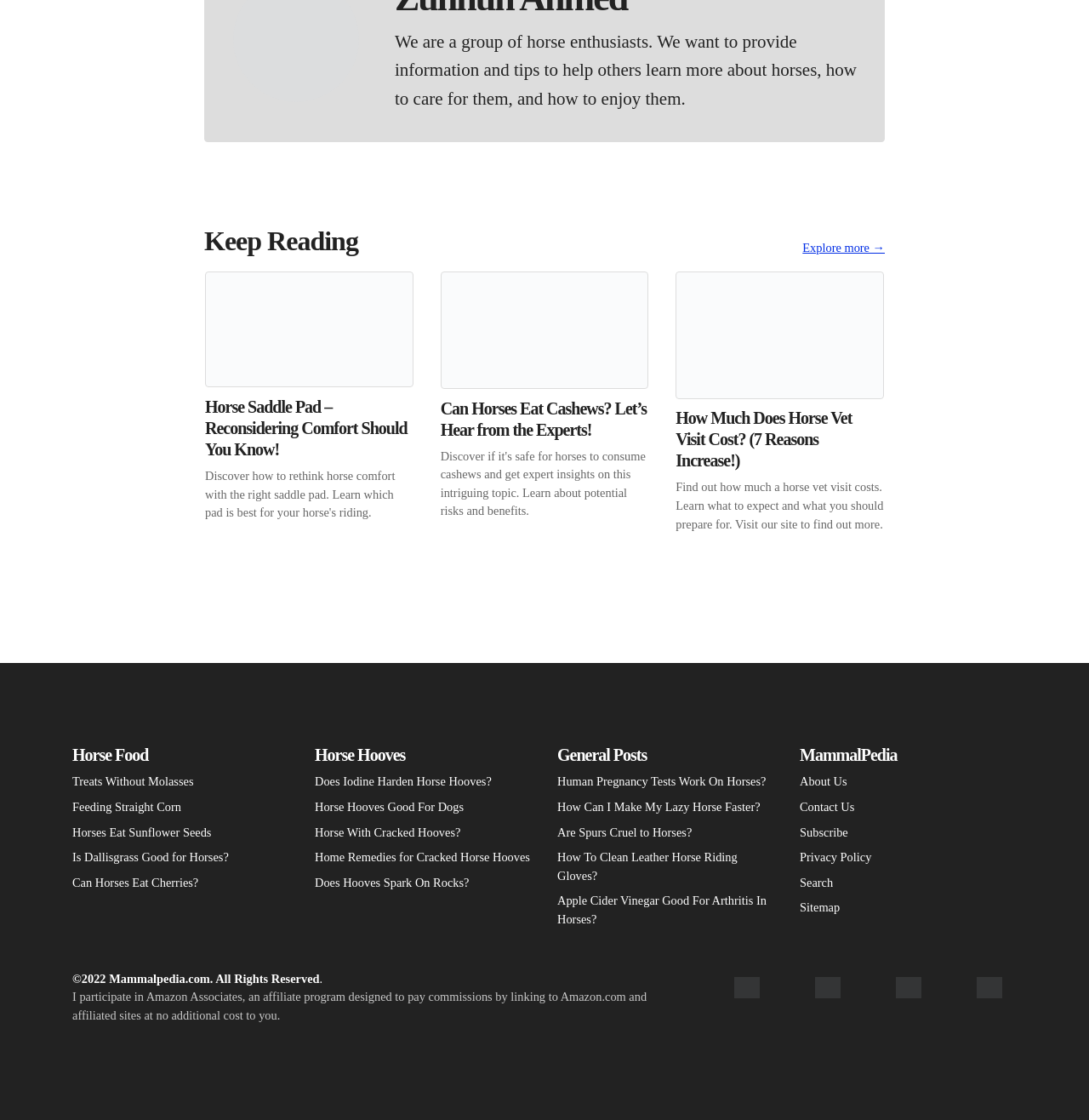Locate the bounding box coordinates of the element I should click to achieve the following instruction: "Read about 'Horse Saddle Pad – Reconsidering Comfort Should You Know!' ".

[0.188, 0.242, 0.379, 0.497]